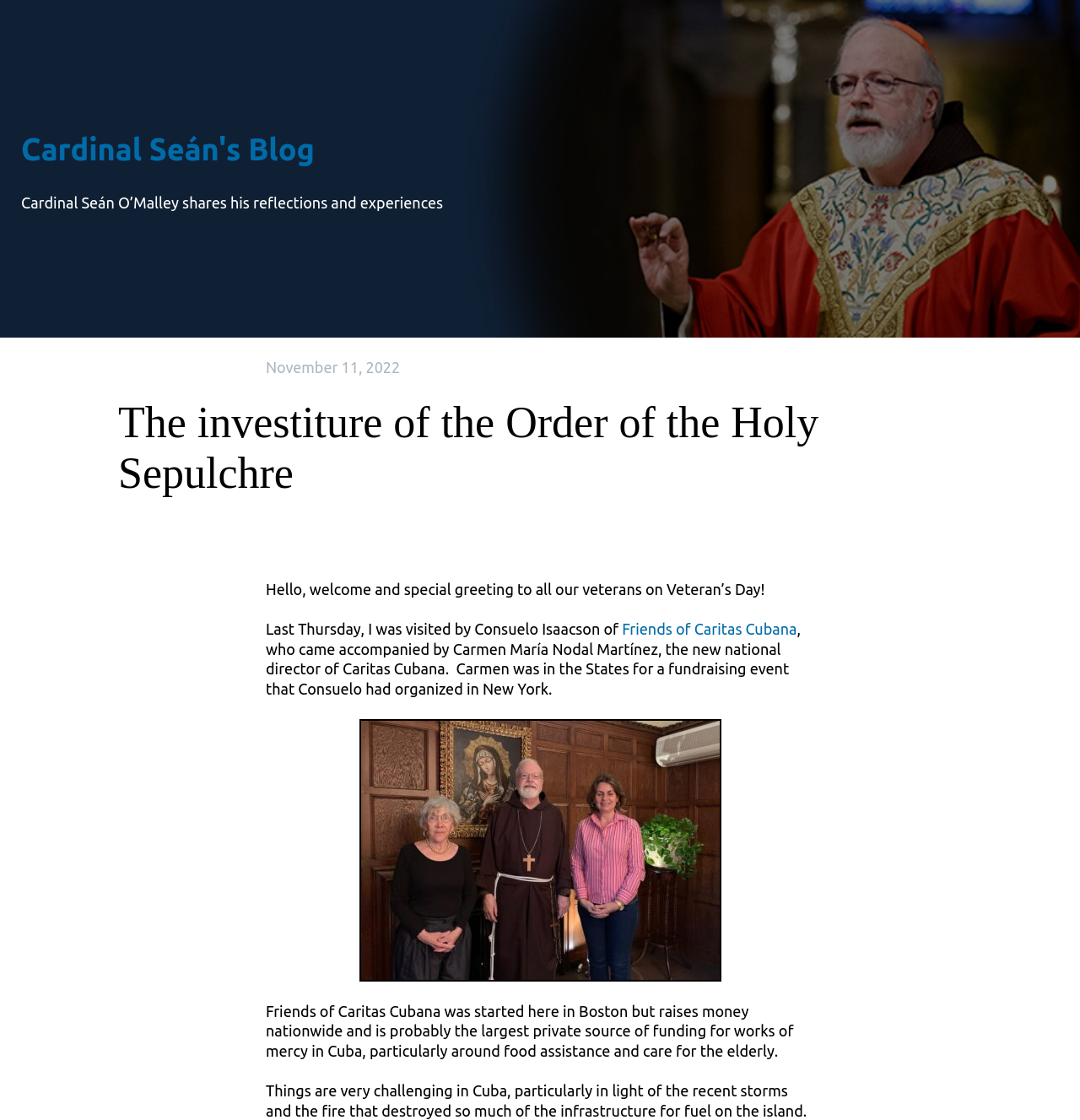Return the bounding box coordinates of the UI element that corresponds to this description: "Cardinal Seán's Blog". The coordinates must be given as four float numbers in the range of 0 and 1, [left, top, right, bottom].

[0.02, 0.117, 0.291, 0.148]